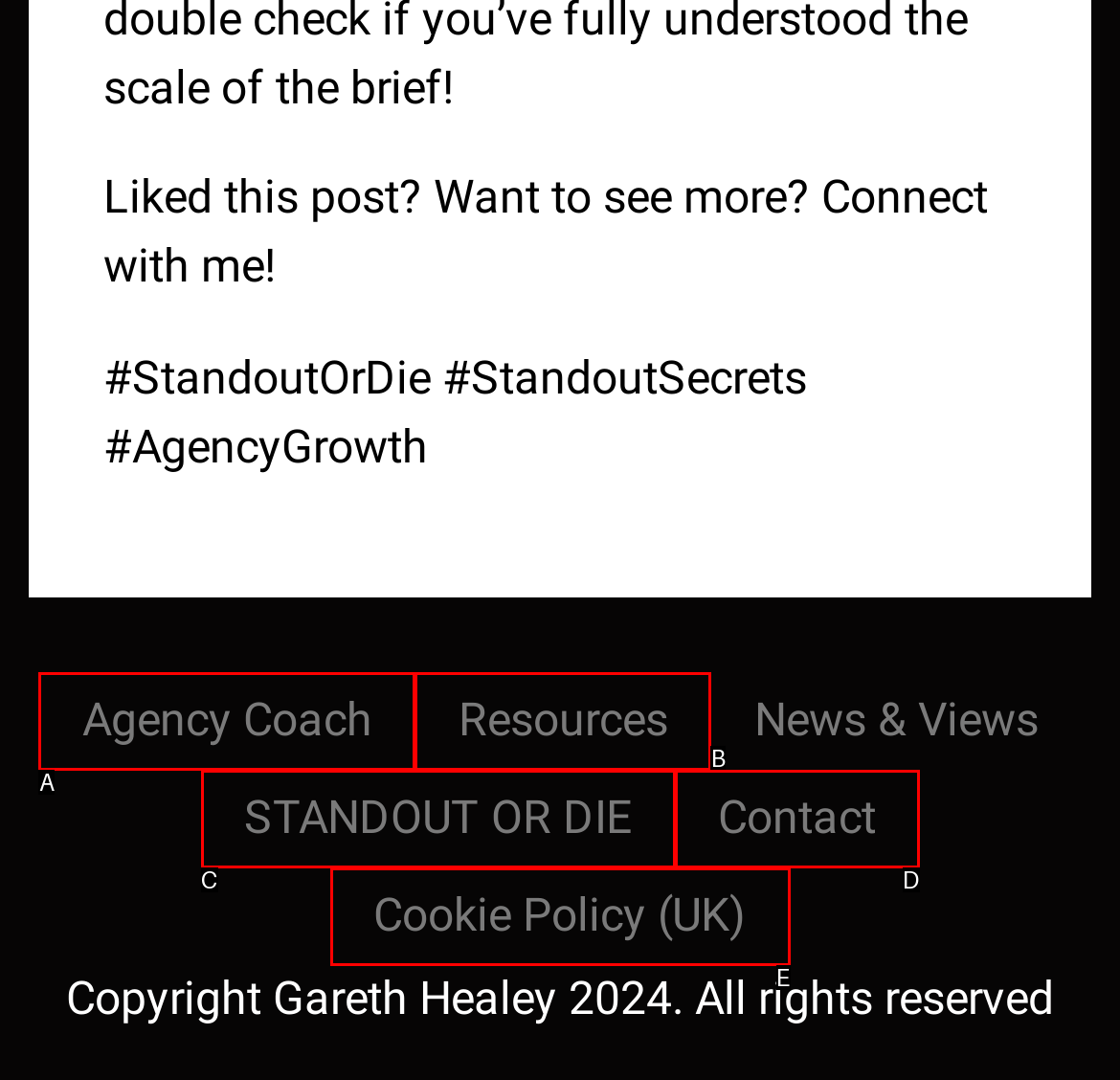From the given options, find the HTML element that fits the description: Resources. Reply with the letter of the chosen element.

B